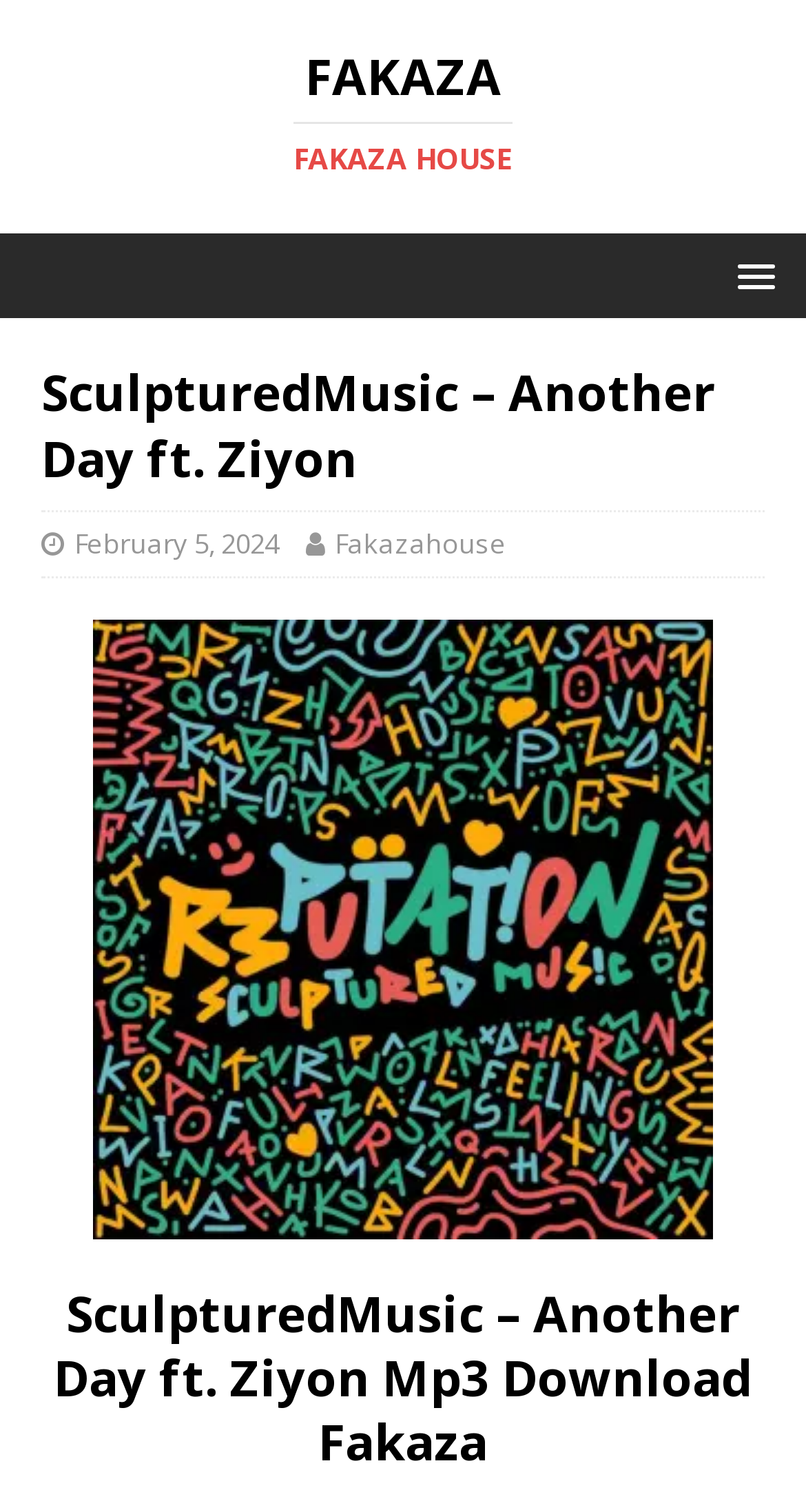What is the name of the song?
Use the screenshot to answer the question with a single word or phrase.

Another Day